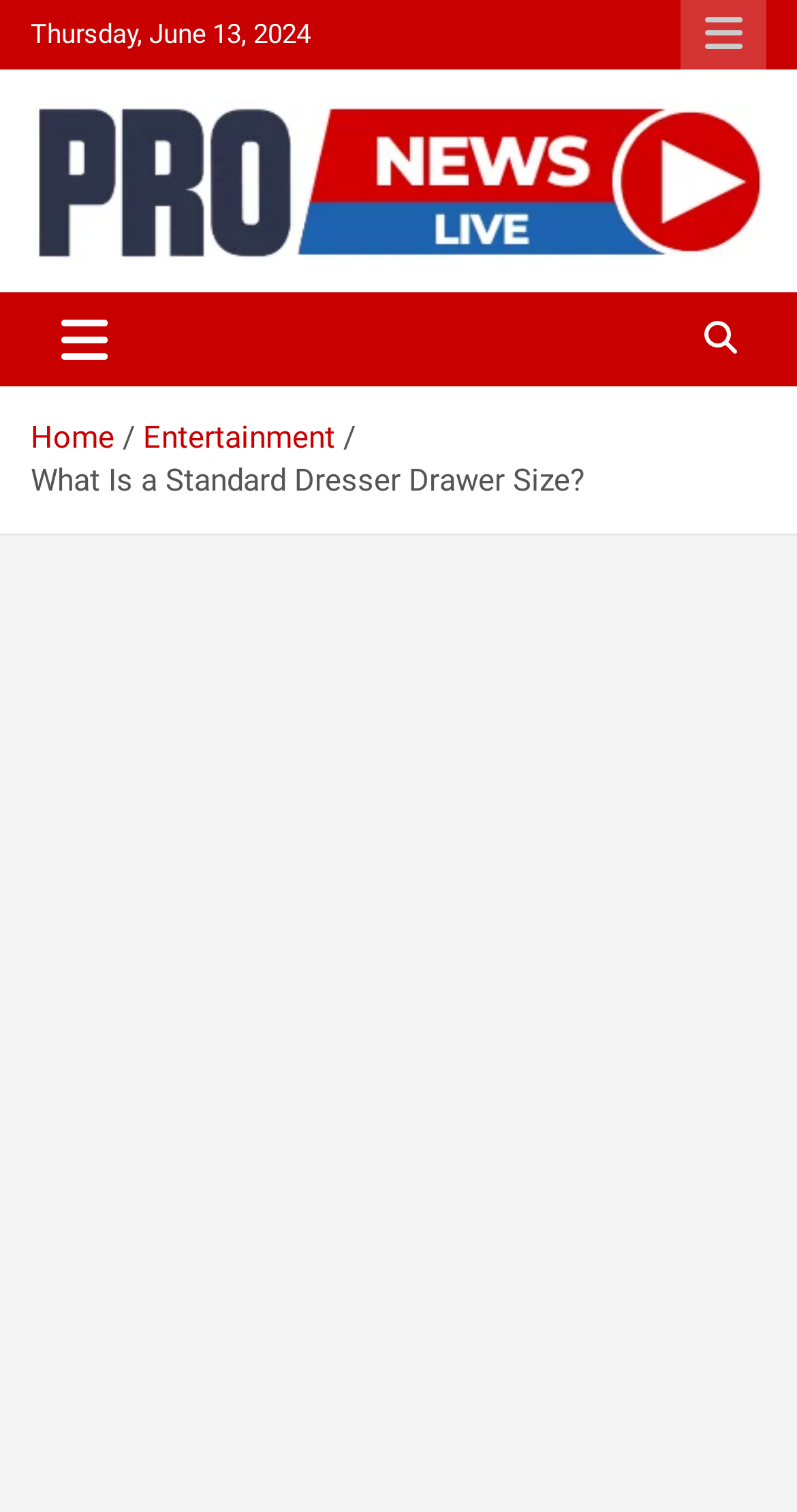Use a single word or phrase to answer this question: 
What is the purpose of the button with the icon?

Toggle navigation